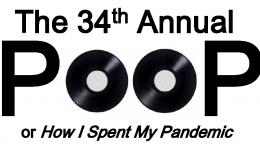Explain in detail what you see in the image.

The image features the title "The 34th Annual POOP" prominently displayed in bold, black text against a white background. Accompanying this title are two black vinyl records with white centers, illustrating the connection to music and its significance throughout the pandemic. Below the main title, in a smaller font, is the subtitle "or How I Spent My Pandemic," hinting at a nostalgic look back at the experiences and musical journey during challenging times. This image embodies a creative and lighthearted reflection on personal growth and the cultural impact of music during the year, suggesting a unique exploration through a curated list of musical favorites from the year in focus.